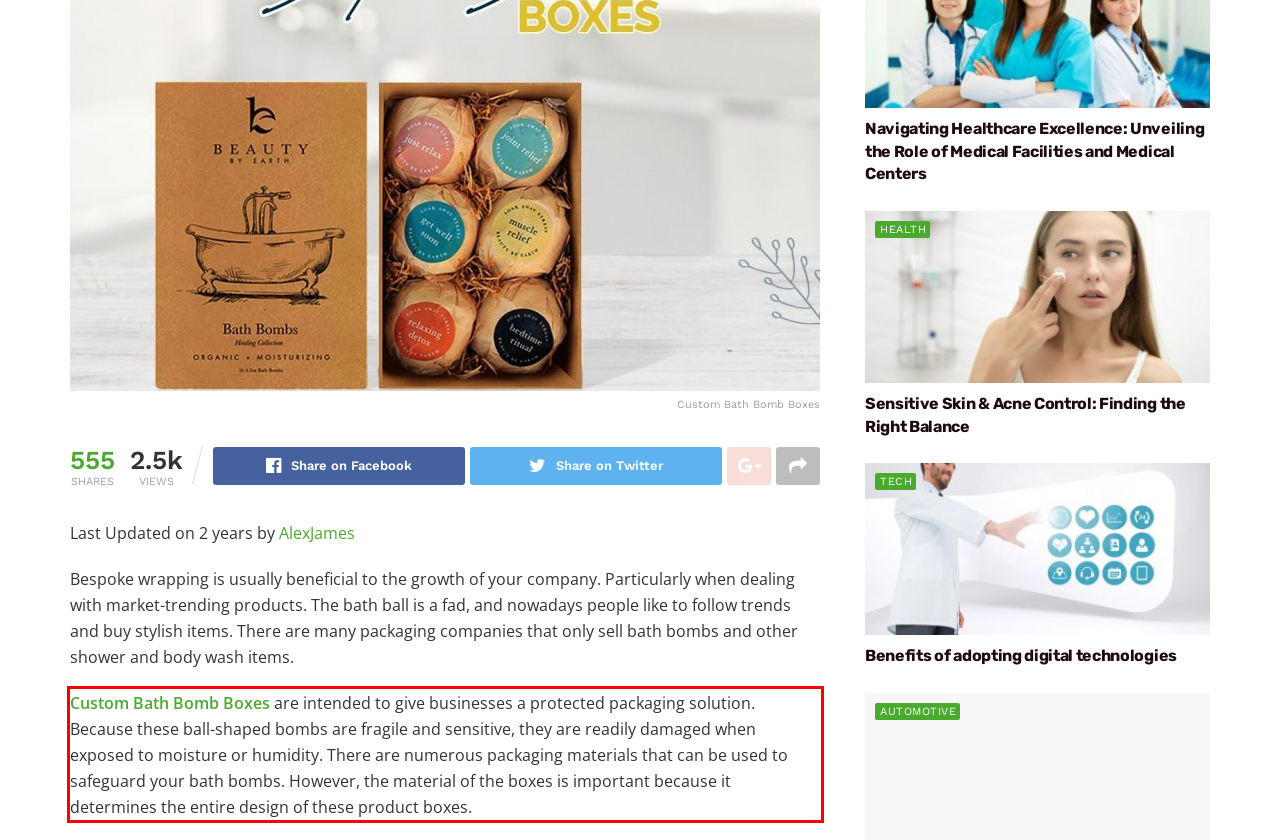Identify the text inside the red bounding box on the provided webpage screenshot by performing OCR.

Custom Bath Bomb Boxes are intended to give businesses a protected packaging solution. Because these ball-shaped bombs are fragile and sensitive, they are readily damaged when exposed to moisture or humidity. There are numerous packaging materials that can be used to safeguard your bath bombs. However, the material of the boxes is important because it determines the entire design of these product boxes.